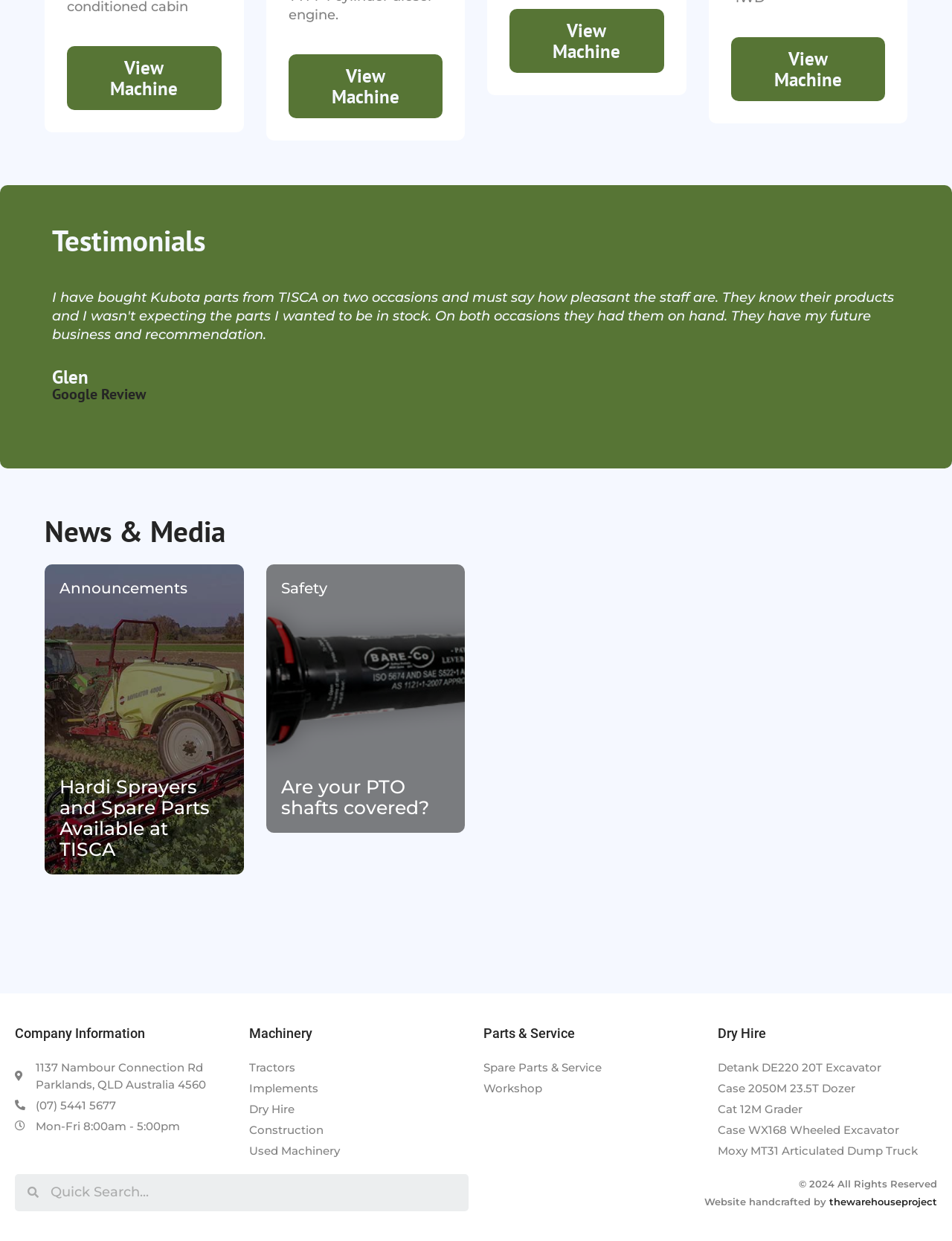Pinpoint the bounding box coordinates for the area that should be clicked to perform the following instruction: "Read News & Media".

[0.047, 0.413, 0.953, 0.443]